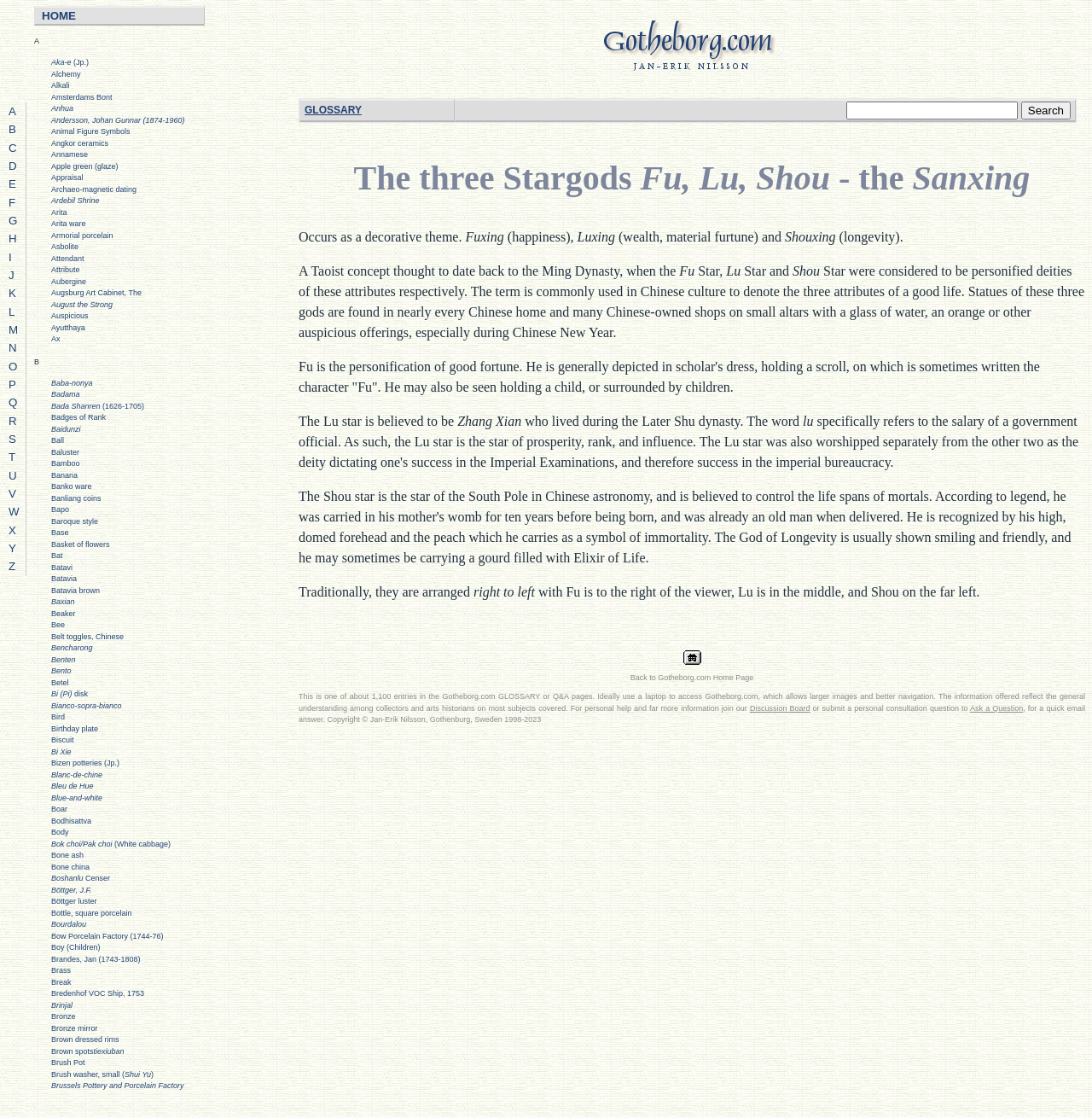Kindly determine the bounding box coordinates for the area that needs to be clicked to execute this instruction: "Learn about 'Fu, Lu, Shou, the Three Star Gods'".

[0.273, 0.137, 0.994, 0.183]